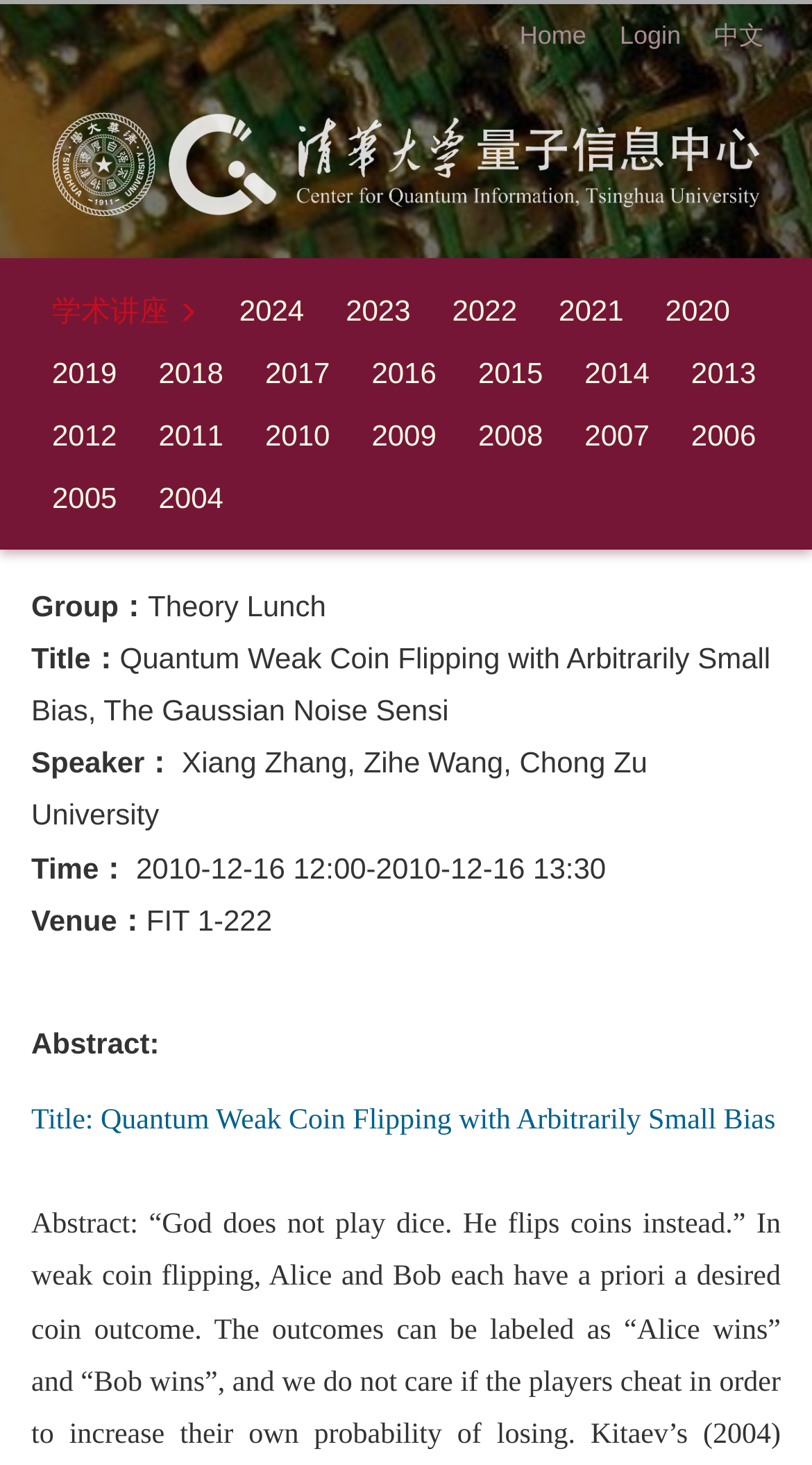How many links are there in the top navigation bar?
Could you give a comprehensive explanation in response to this question?

I counted the links in the top navigation bar, which are 'Home', 'Login', and '中文', so there are 3 links in total.